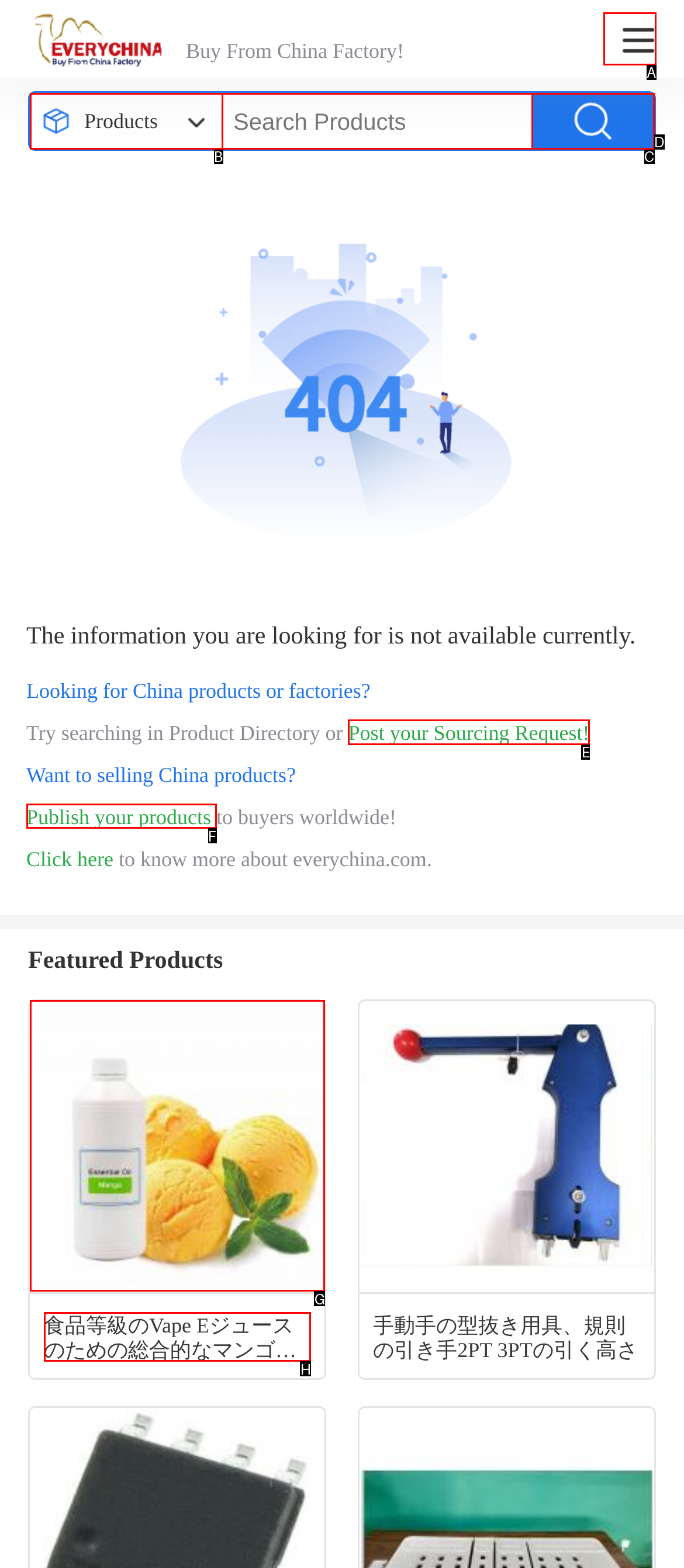Identify the HTML element I need to click to complete this task: Post your Sourcing Request Provide the option's letter from the available choices.

E